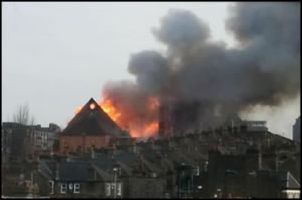Offer a detailed narrative of the image.

The image captures a dramatic scene of a large structure engulfed in flames, with thick black smoke billowing into the sky. This powerful visual represents the devastating fire that struck the Great Hall of the Battersea Arts Centre, significantly impacting the local community. The surrounding rooftops in the foreground suggest the vicinity of the fire to residential areas, highlighting the urgency and severity of the incident. This image symbolizes the beginning of a community effort to support the arts centre’s rebuilding through fundraising events, such as the performance of Handel's Messiah, aimed at aiding the Phoenix Fund.